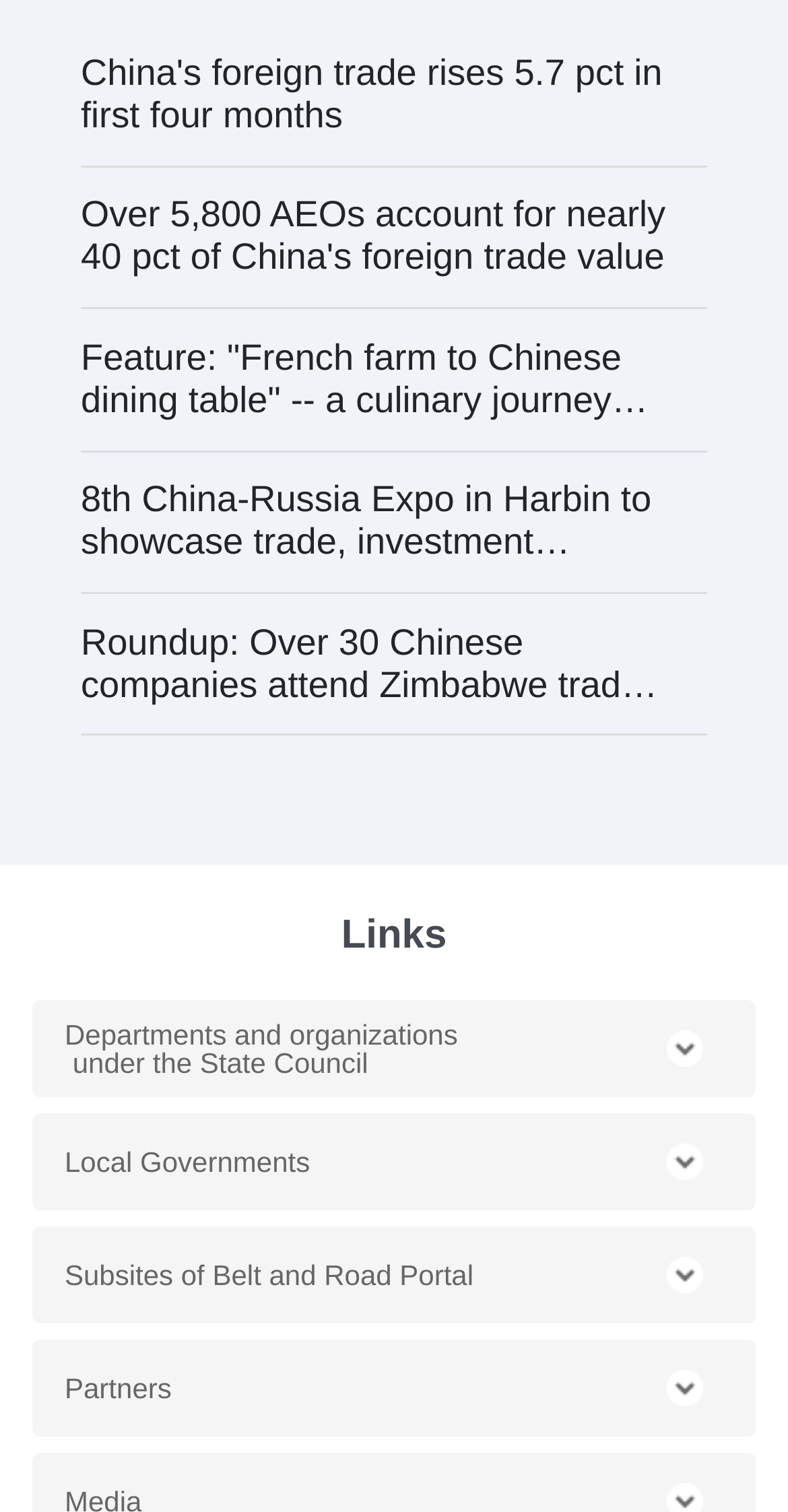Identify the bounding box coordinates of the element to click to follow this instruction: 'View subsites of Belt and Road Portal'. Ensure the coordinates are four float values between 0 and 1, provided as [left, top, right, bottom].

[0.041, 0.811, 0.959, 0.875]